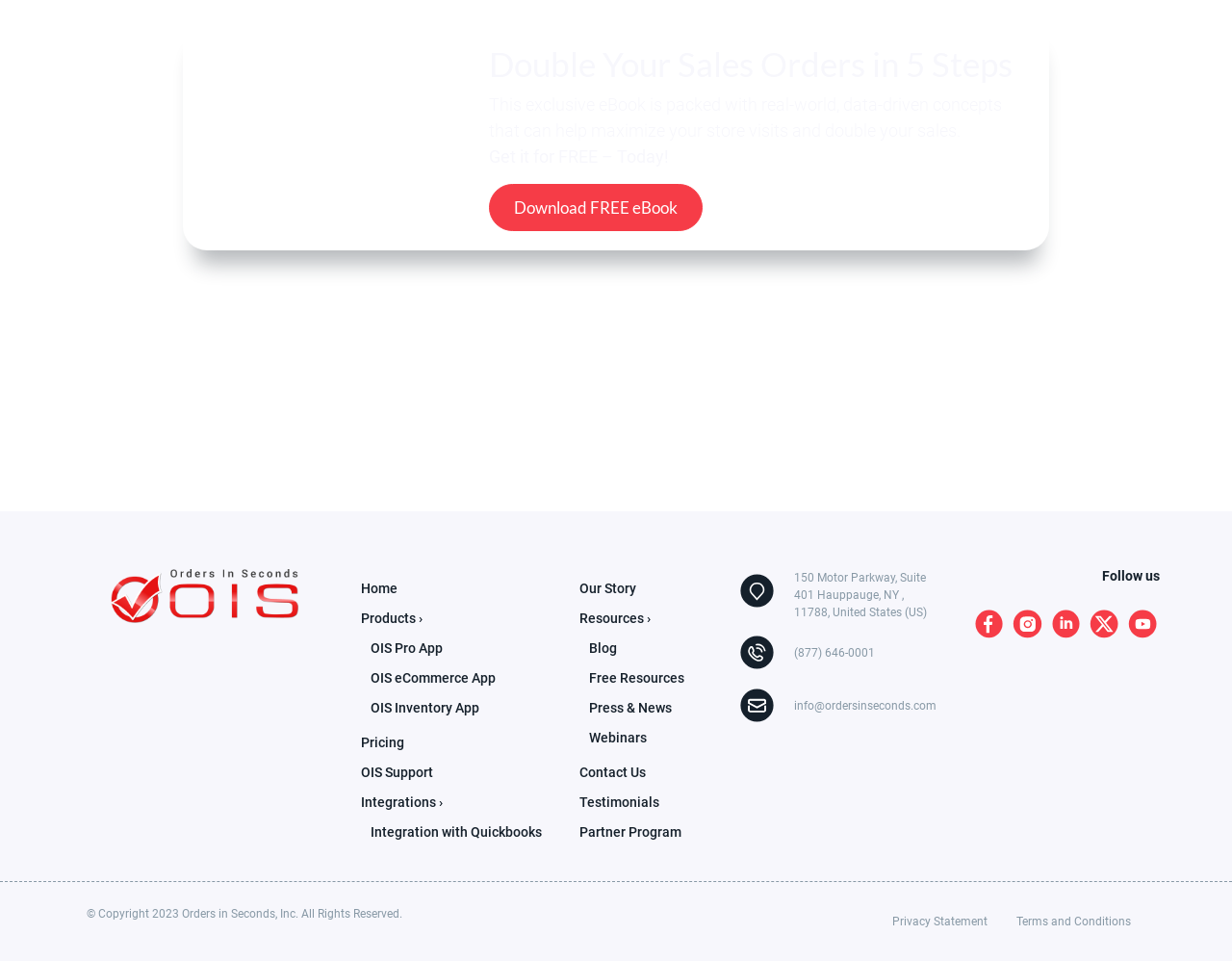What is the company's phone number?
Based on the image, respond with a single word or phrase.

(877) 646-0001